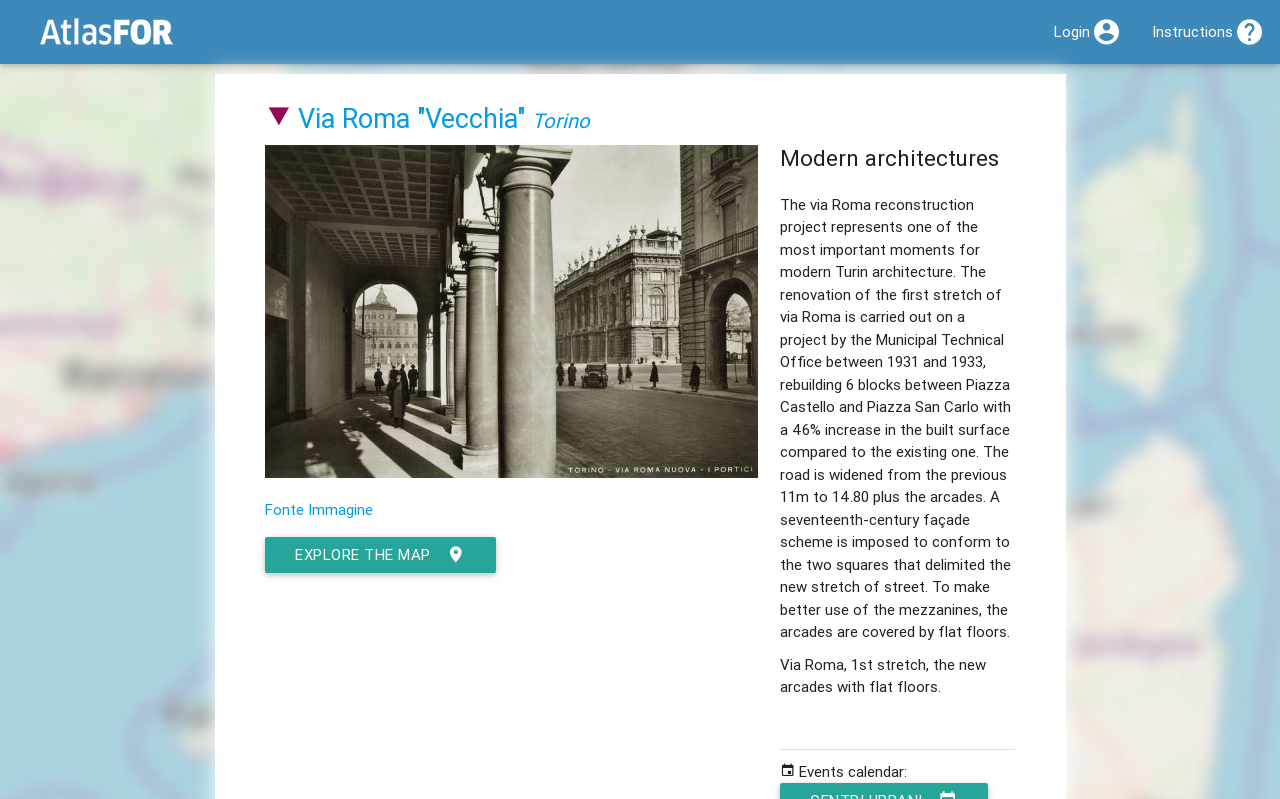Please specify the bounding box coordinates of the area that should be clicked to accomplish the following instruction: "Explore the map". The coordinates should consist of four float numbers between 0 and 1, i.e., [left, top, right, bottom].

[0.207, 0.672, 0.387, 0.717]